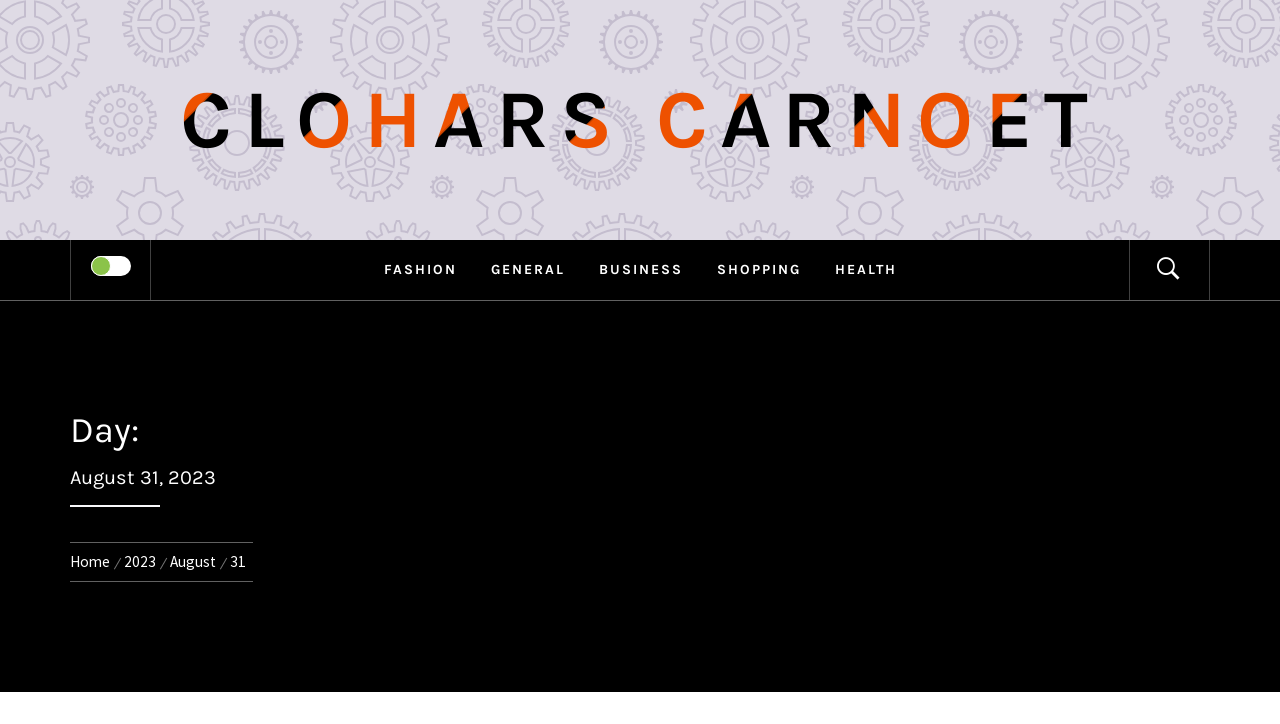What is the date displayed on the webpage?
Please answer the question with a detailed response using the information from the screenshot.

The date is obtained from the heading element 'Day: August 31, 2023' which is located at the top of the webpage.